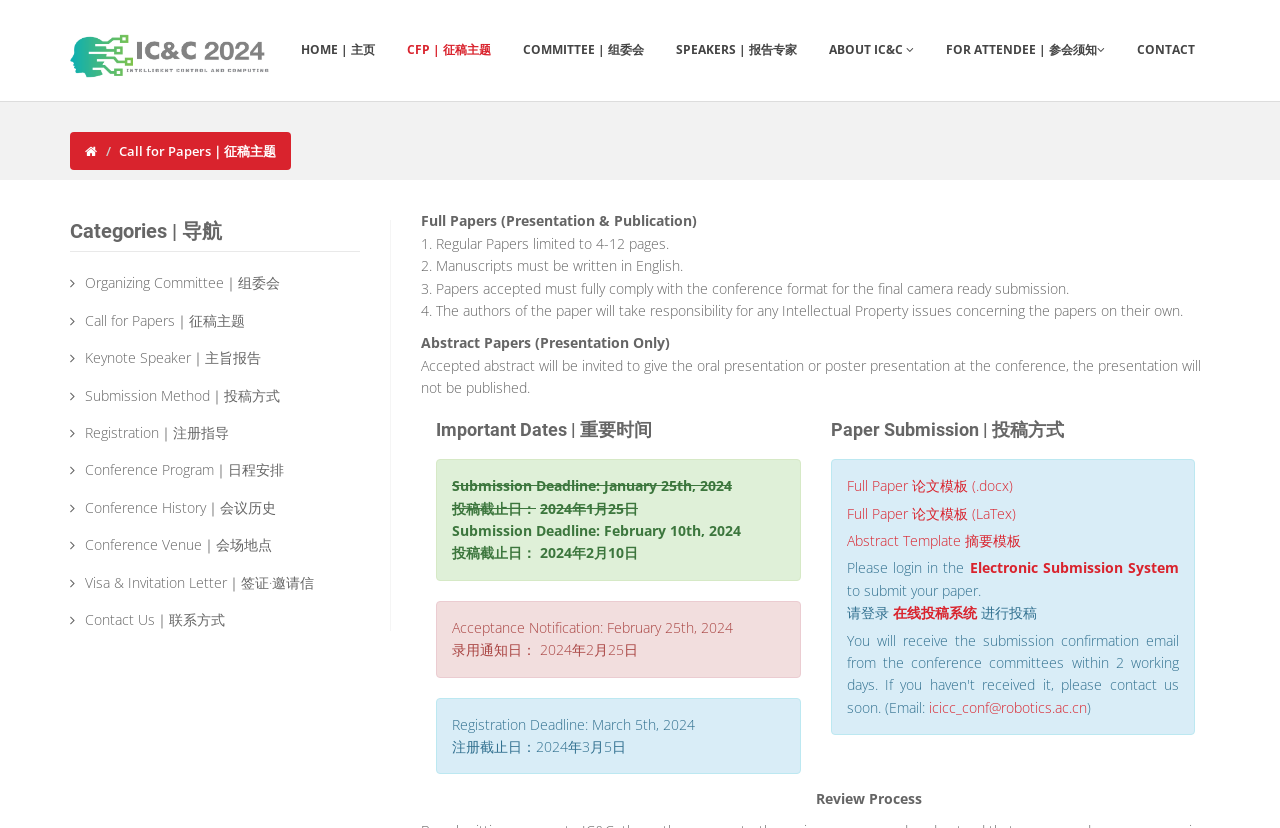What is the email address for submission inquiries?
Please answer the question with a single word or phrase, referencing the image.

icicc_conf@robotics.ac.cn